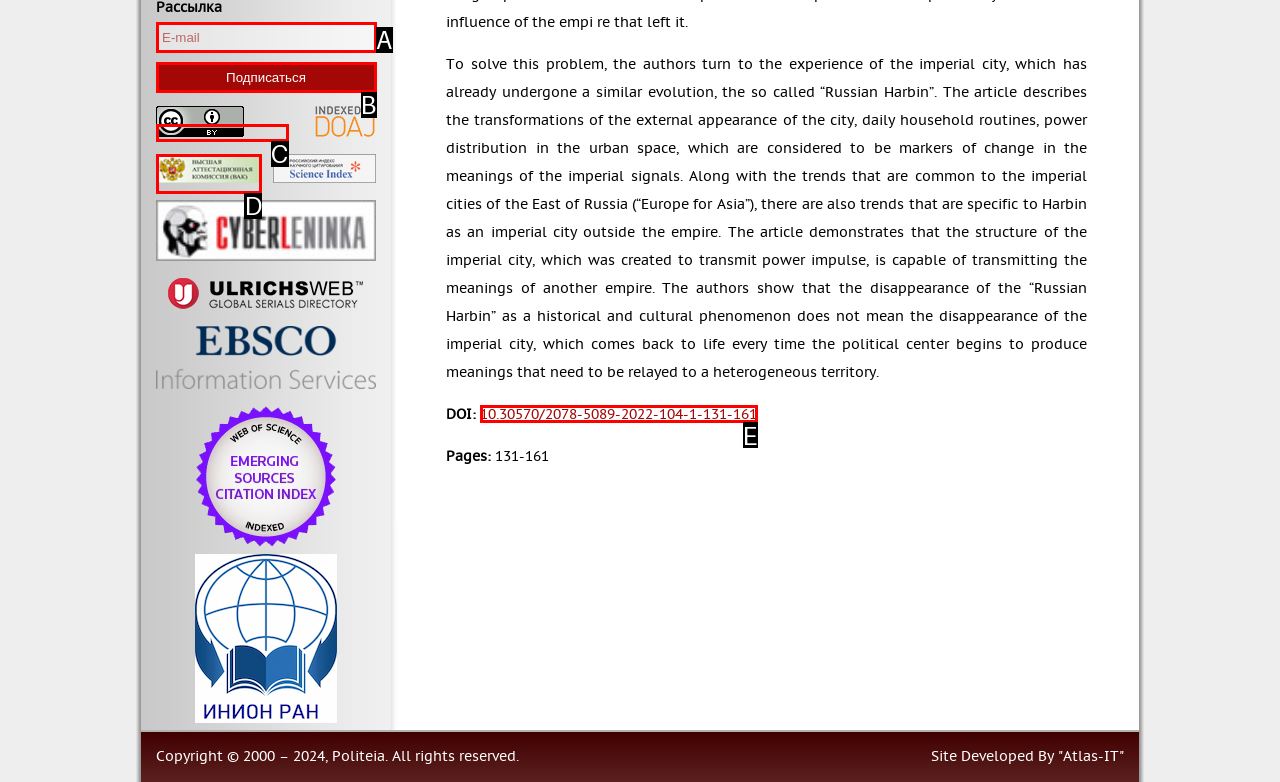Tell me which one HTML element best matches the description: 10.30570/2078-5089-2022-104-1-131-161 Answer with the option's letter from the given choices directly.

E